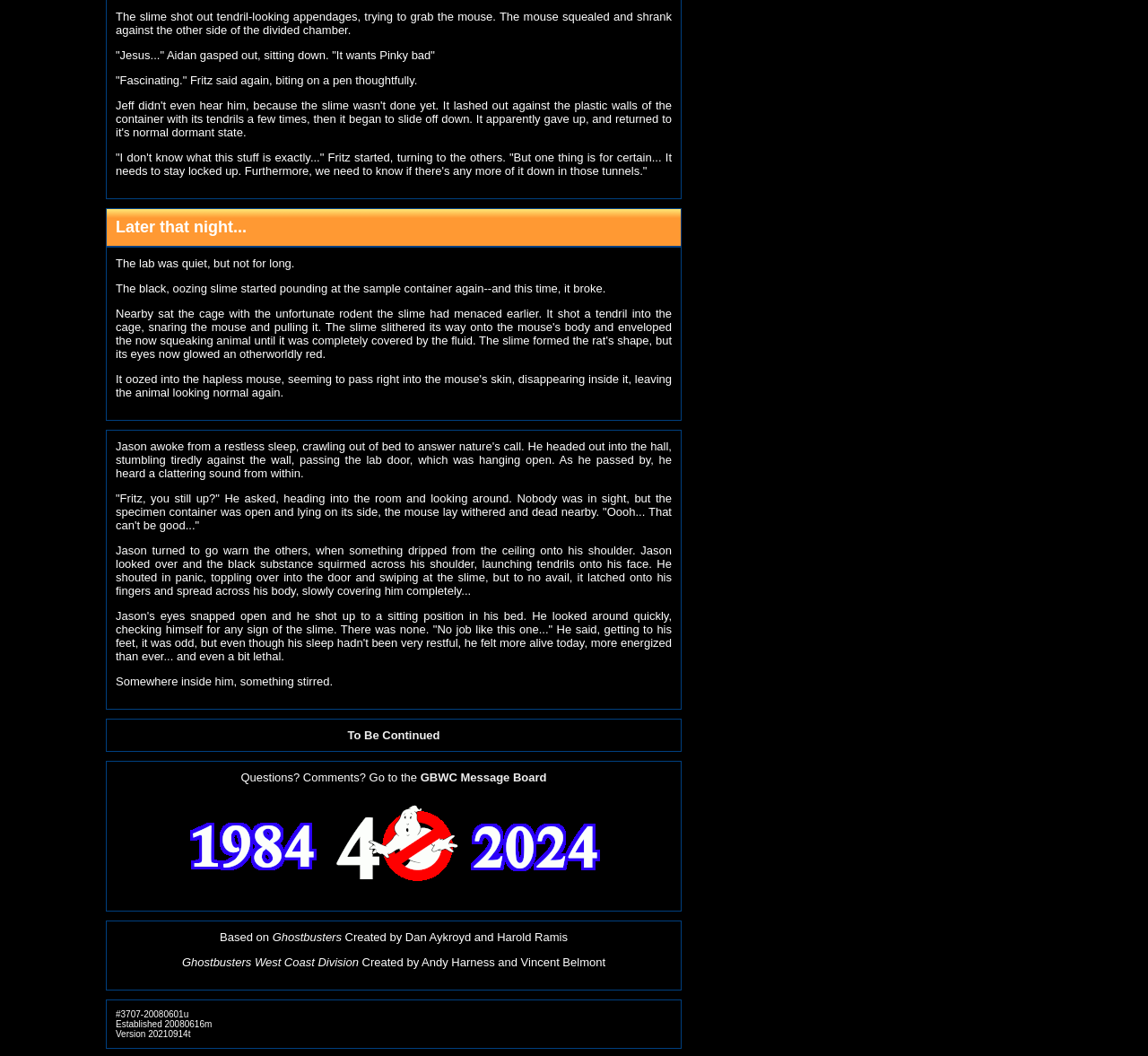What is the story about? Refer to the image and provide a one-word or short phrase answer.

Slime and Ghostbusters